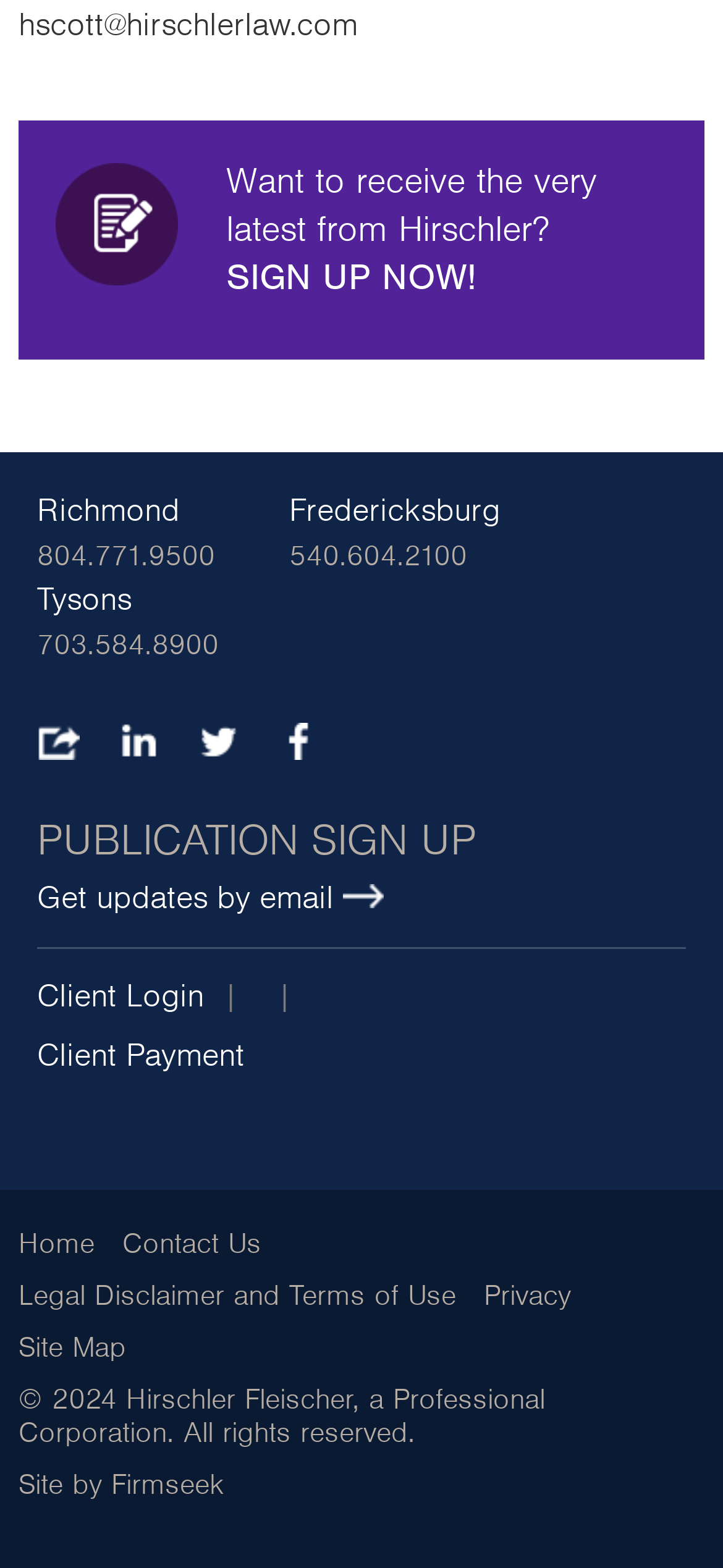What social media platforms are linked?
Examine the image and provide an in-depth answer to the question.

The social media platforms are linked in the contentinfo section, which includes images and links to 'LinkedIn', 'Twitter', and 'Facebook'.